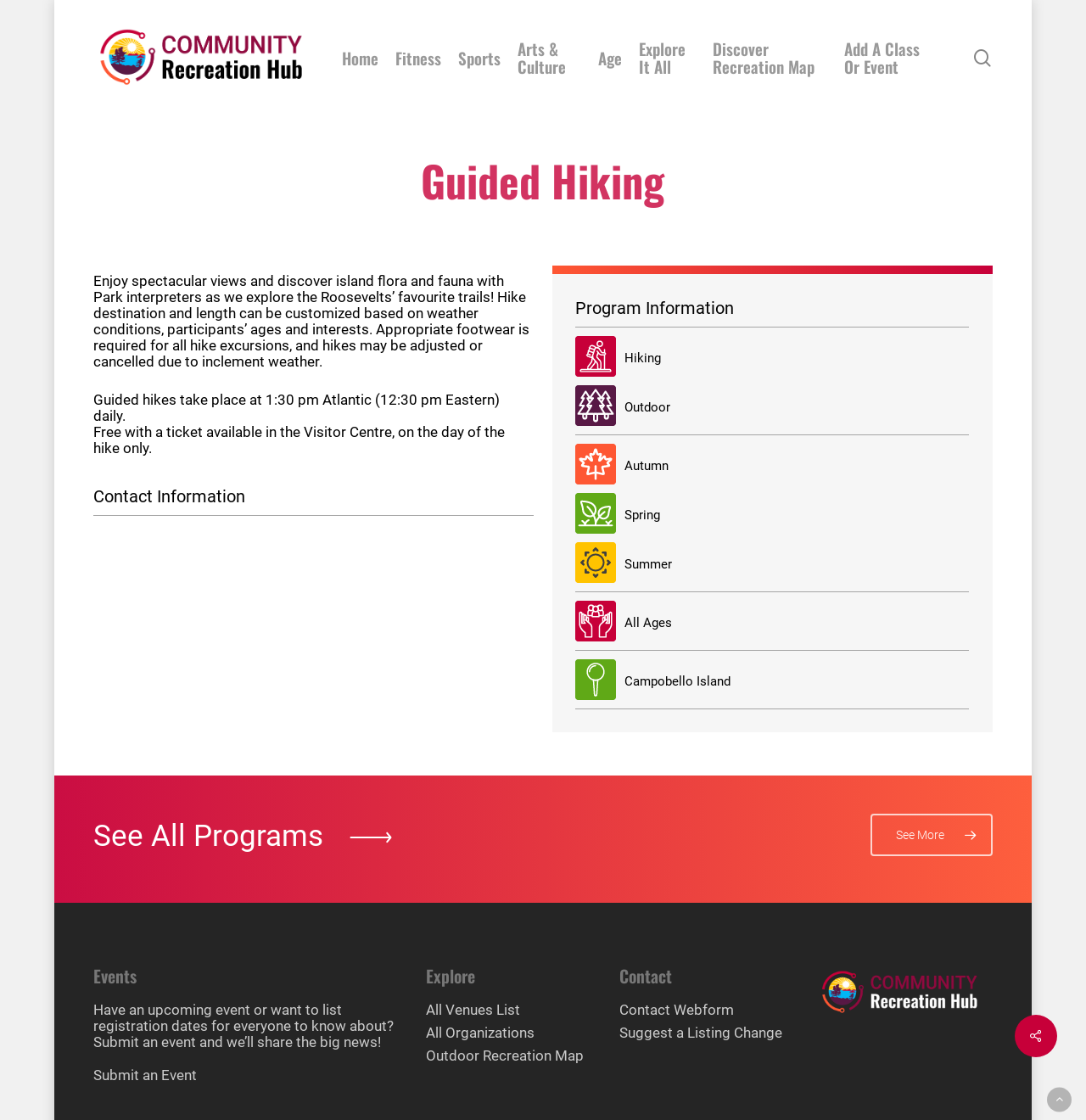Locate the UI element that matches the description All Venues List in the webpage screenshot. Return the bounding box coordinates in the format (top-left x, top-left y, bottom-right x, bottom-right y), with values ranging from 0 to 1.

[0.392, 0.895, 0.554, 0.909]